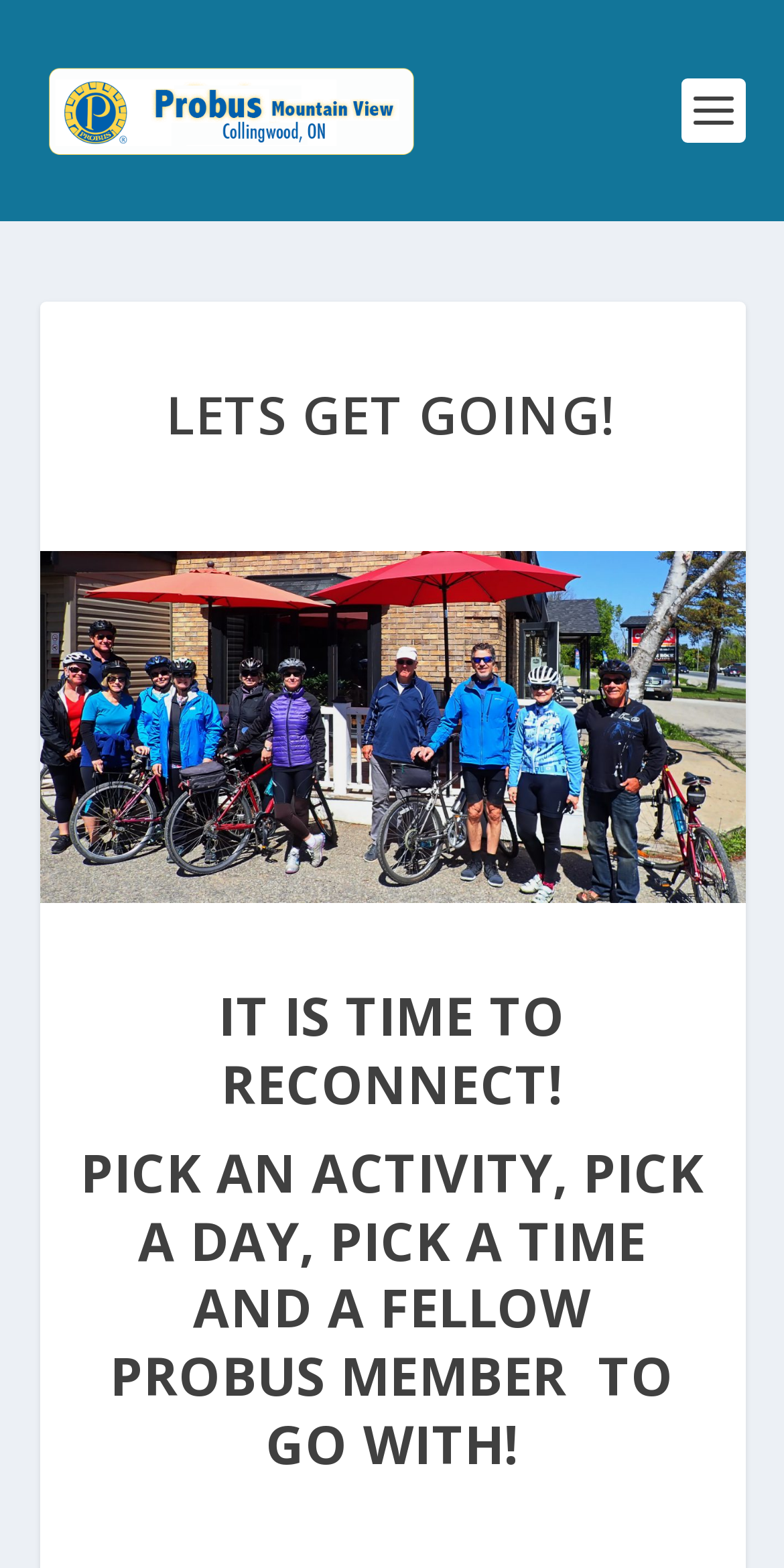Please extract the primary headline from the webpage.

LETS GET GOING!